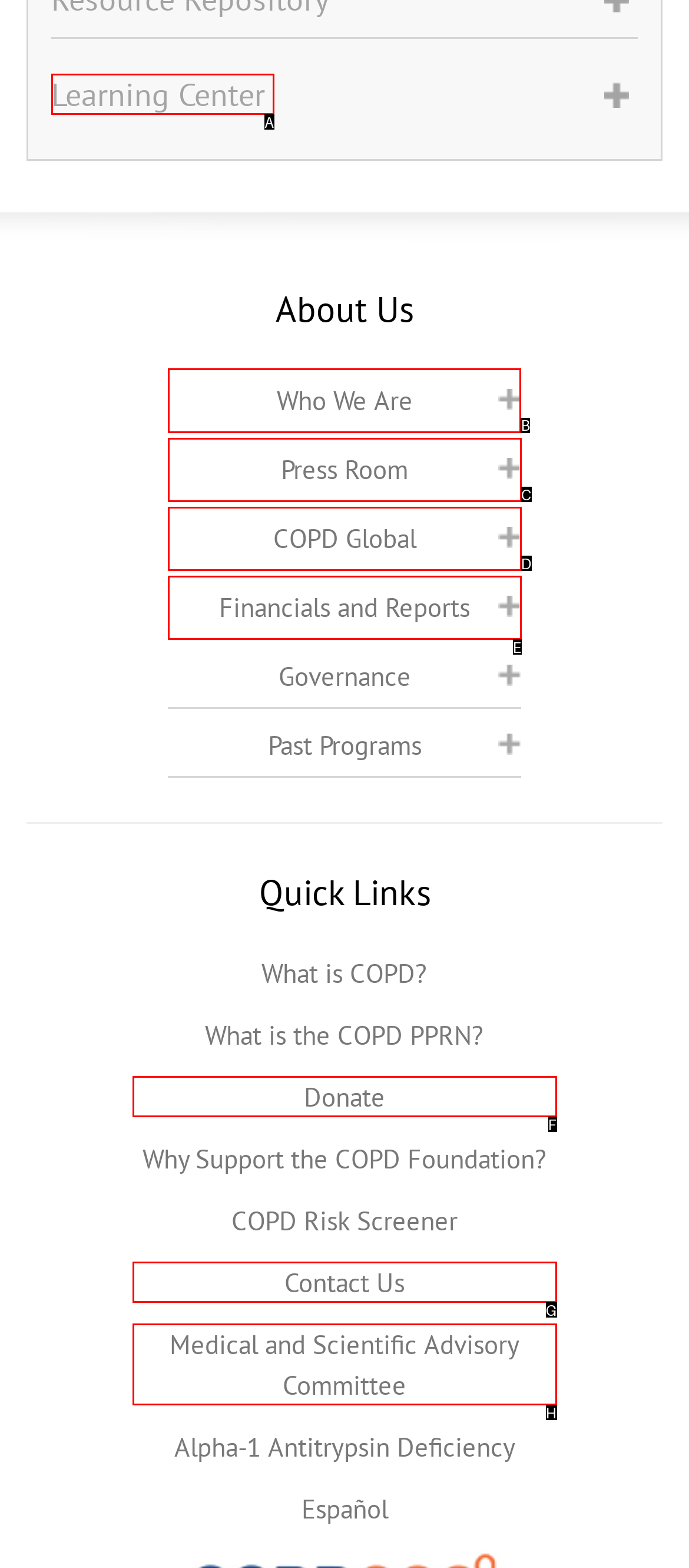Identify the appropriate choice to fulfill this task: Read about Who We Are
Respond with the letter corresponding to the correct option.

B